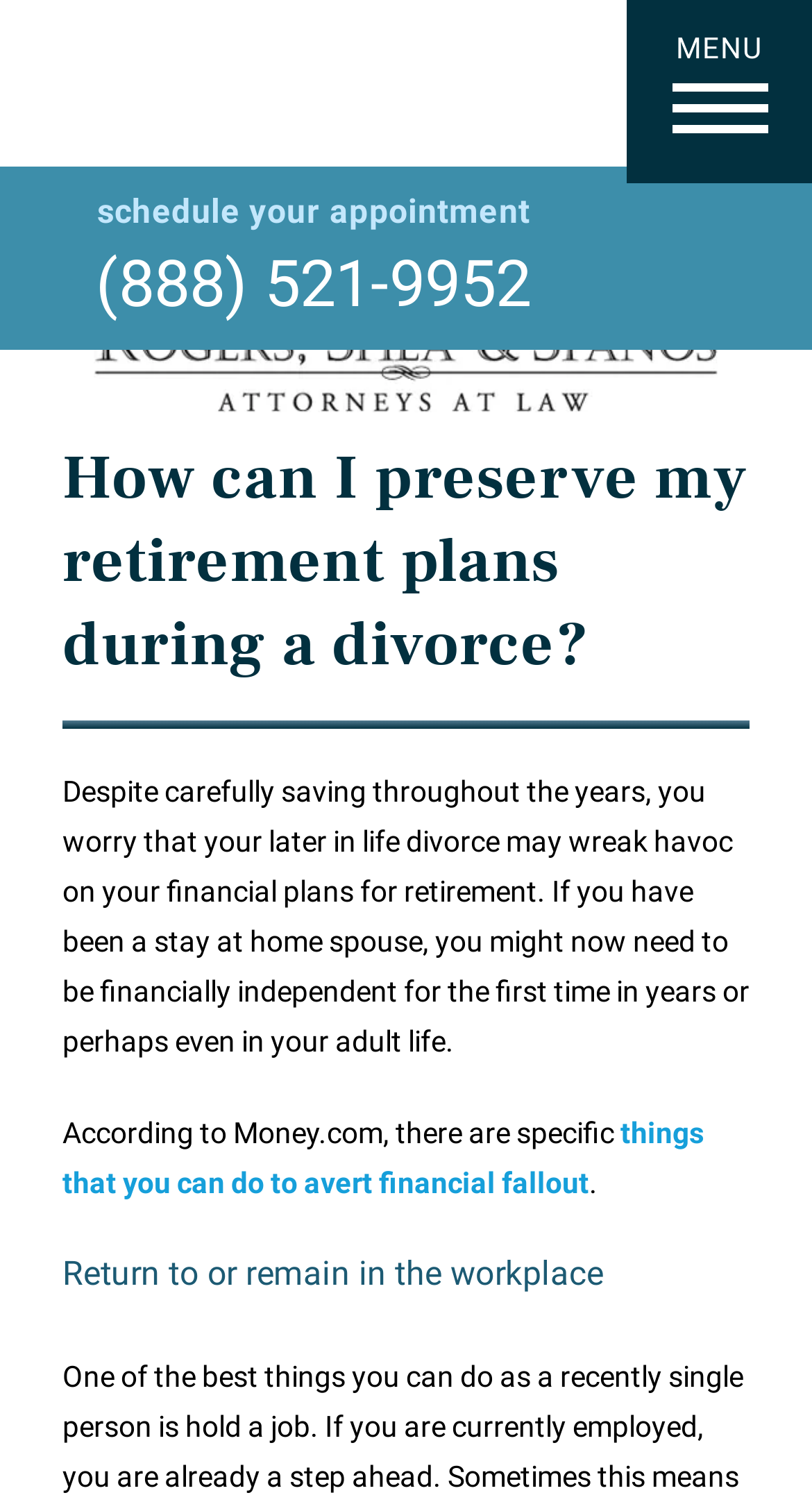Please provide the bounding box coordinate of the region that matches the element description: Accept. Coordinates should be in the format (top-left x, top-left y, bottom-right x, bottom-right y) and all values should be between 0 and 1.

None